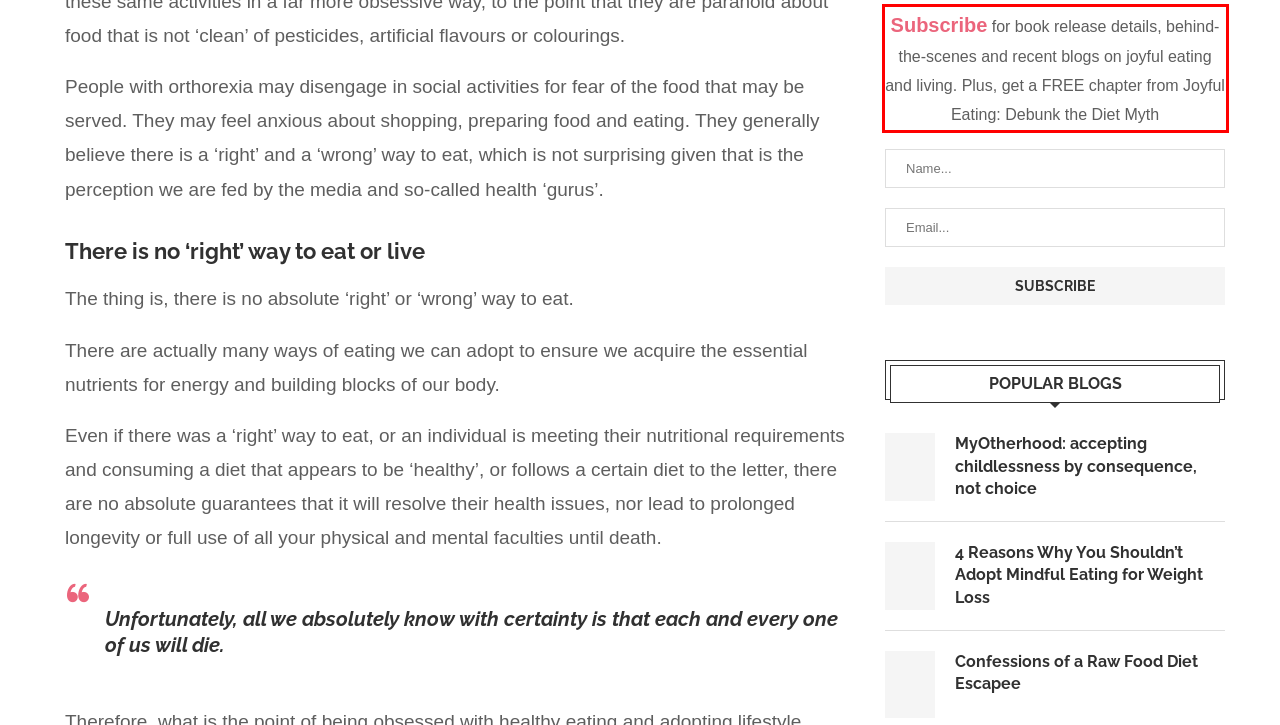Please recognize and transcribe the text located inside the red bounding box in the webpage image.

Subscribe for book release details, behind-the-scenes and recent blogs on joyful eating and living. Plus, get a FREE chapter from Joyful Eating: Debunk the Diet Myth